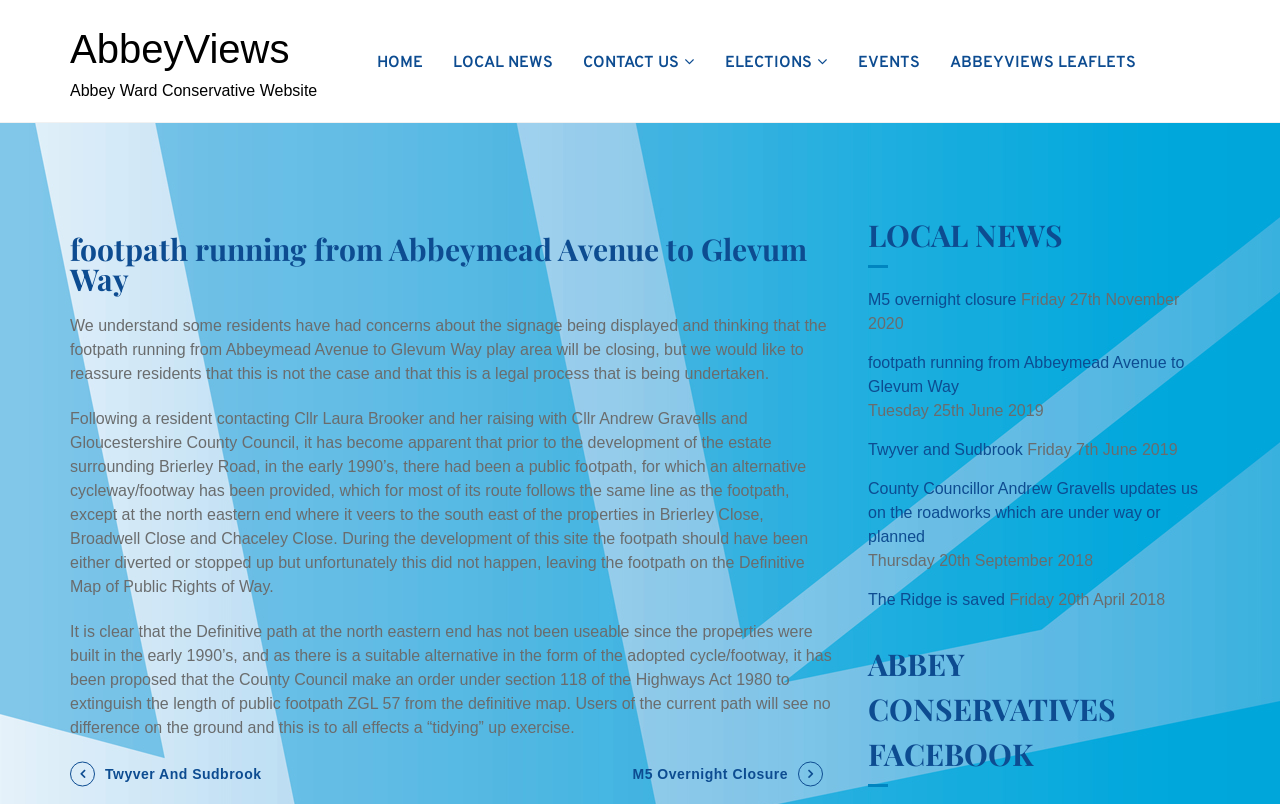Please specify the bounding box coordinates in the format (top-left x, top-left y, bottom-right x, bottom-right y), with values ranging from 0 to 1. Identify the bounding box for the UI component described as follows: Contact

None